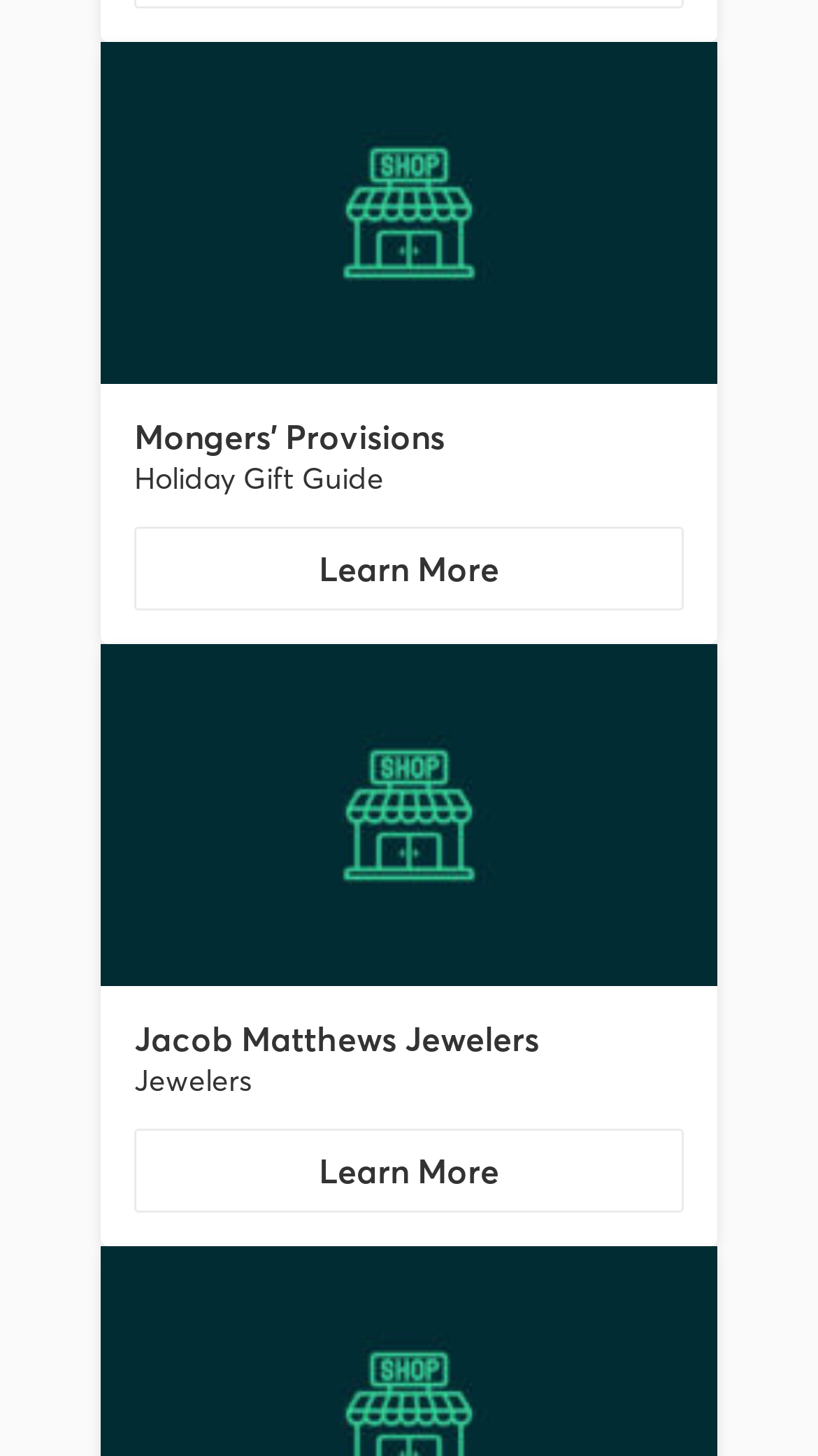Please provide a brief answer to the question using only one word or phrase: 
What is above the 'From the Pride Source Marketplace' heading?

Advertisements